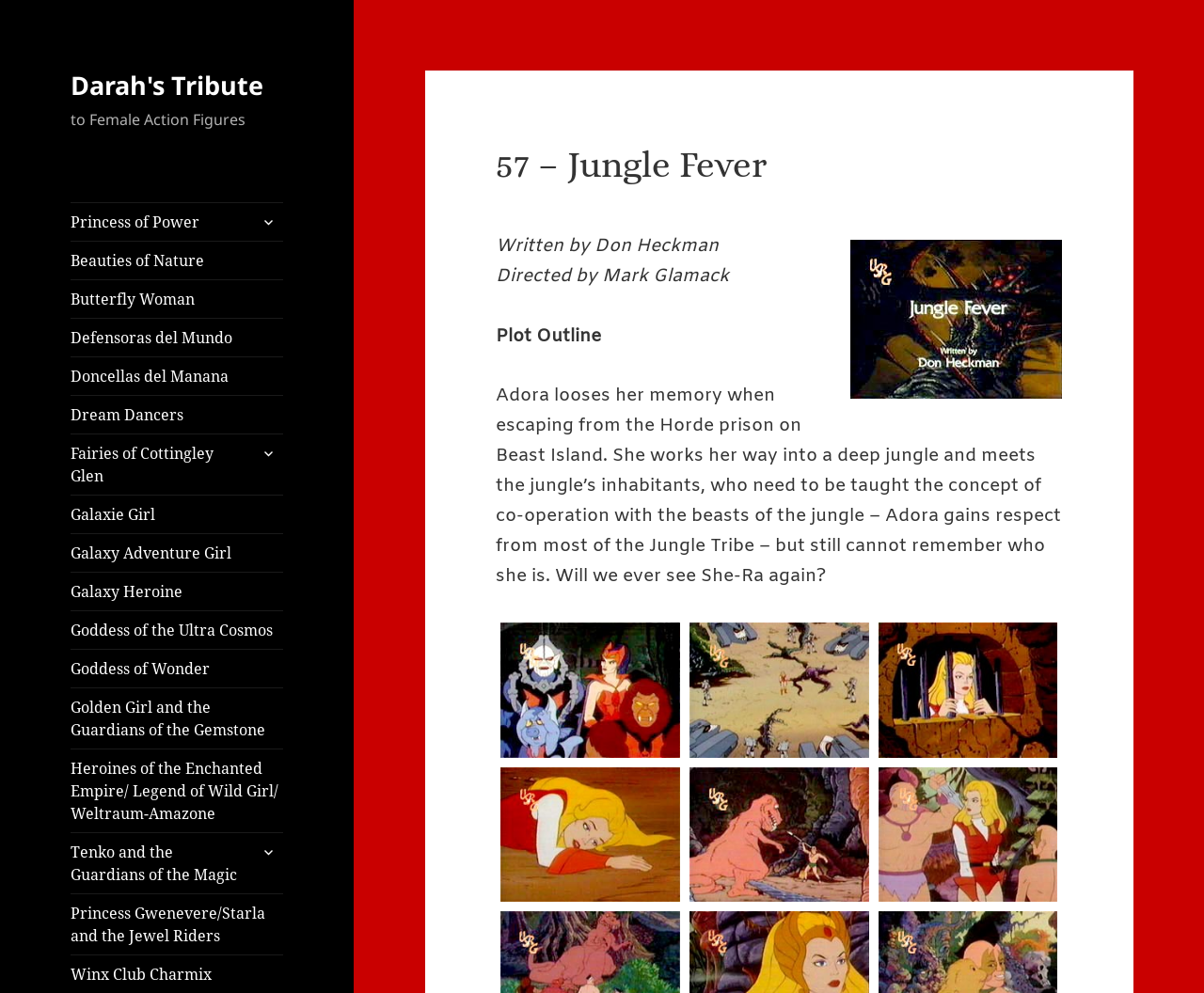Find and indicate the bounding box coordinates of the region you should select to follow the given instruction: "Visit Princess of Power".

[0.059, 0.204, 0.235, 0.242]